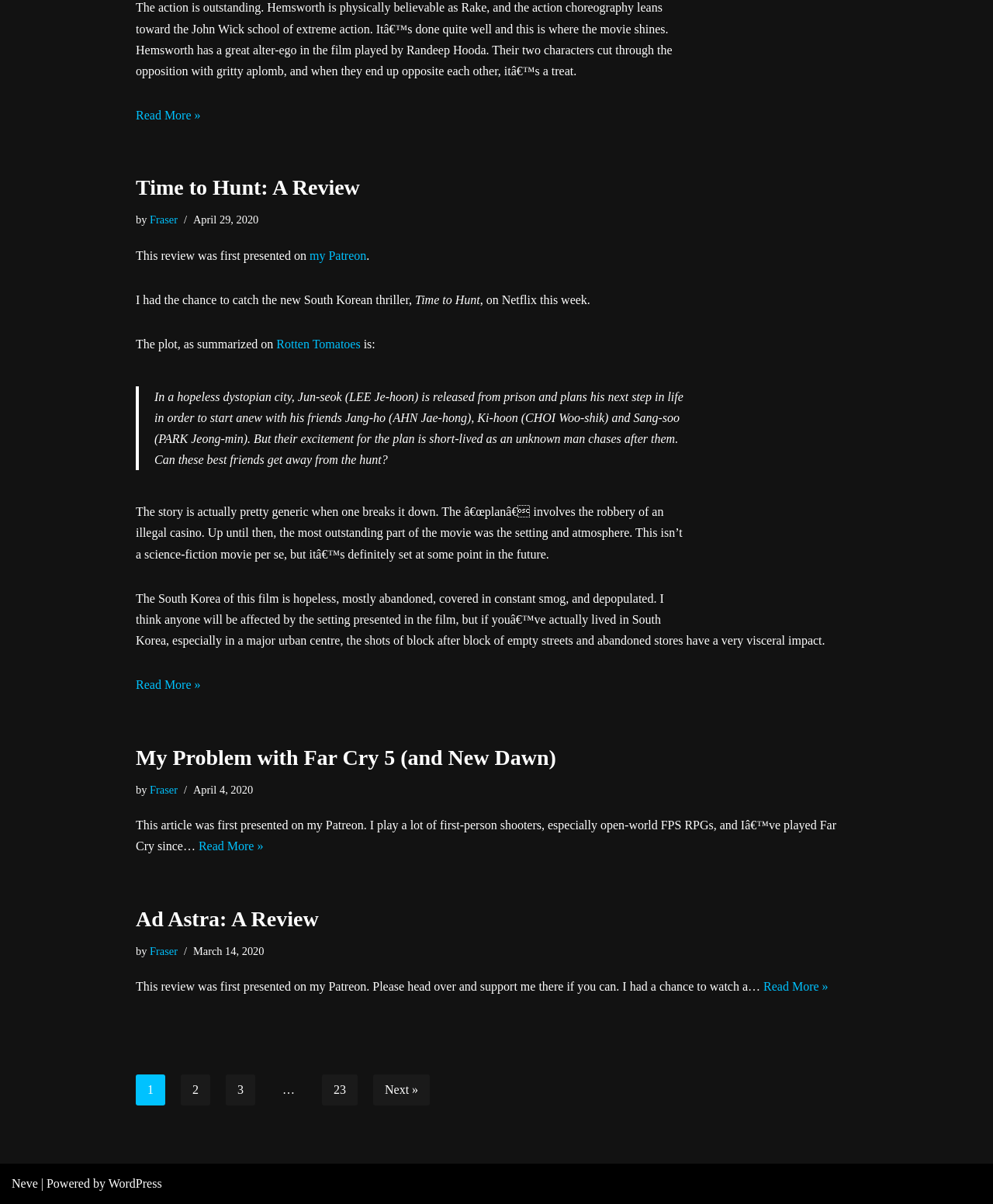Provide the bounding box coordinates of the area you need to click to execute the following instruction: "Read the review of Extraction".

[0.137, 0.09, 0.202, 0.101]